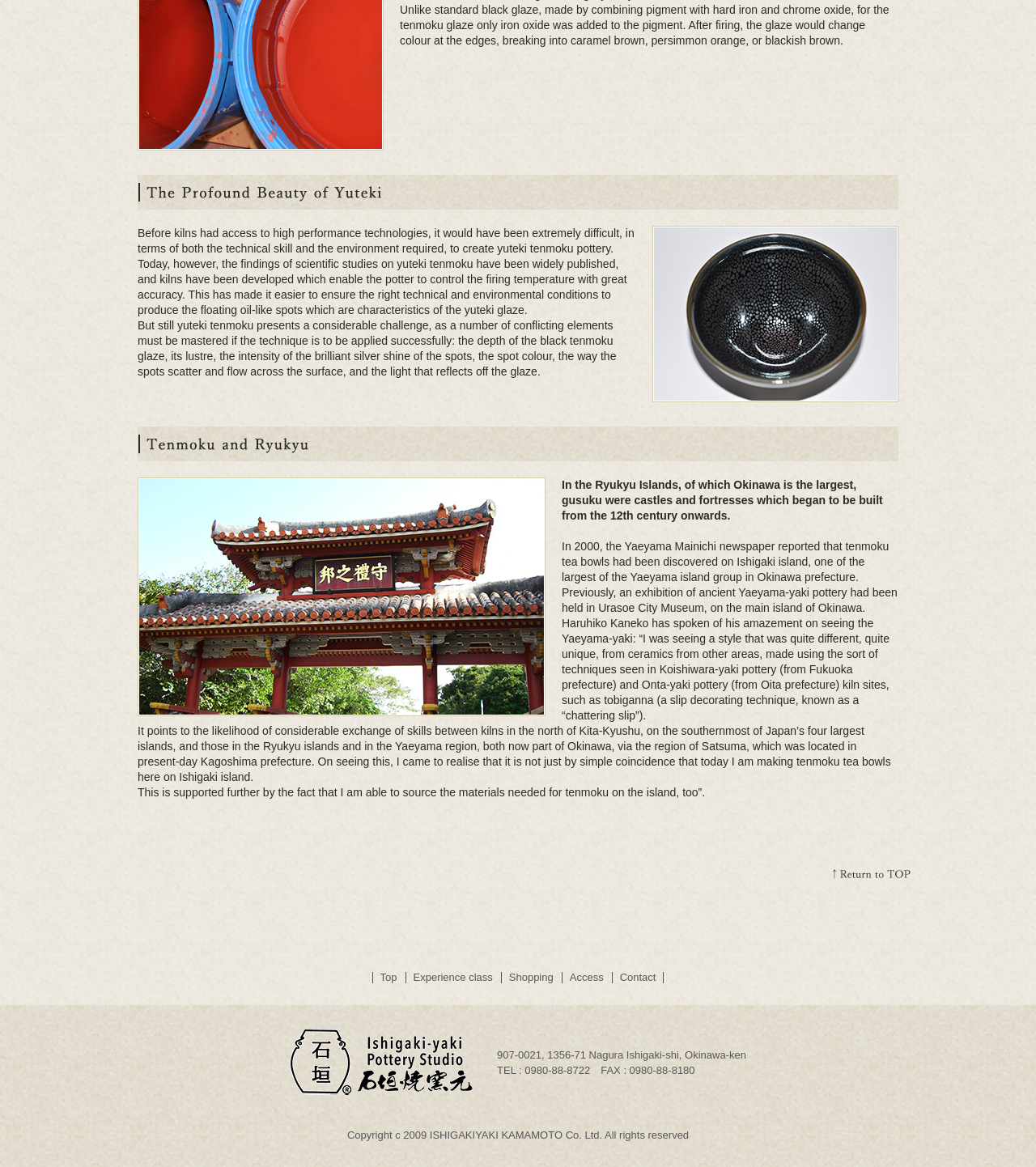Using the webpage screenshot, find the UI element described by Shopping. Provide the bounding box coordinates in the format (top-left x, top-left y, bottom-right x, bottom-right y), ensuring all values are floating point numbers between 0 and 1.

[0.491, 0.831, 0.534, 0.844]